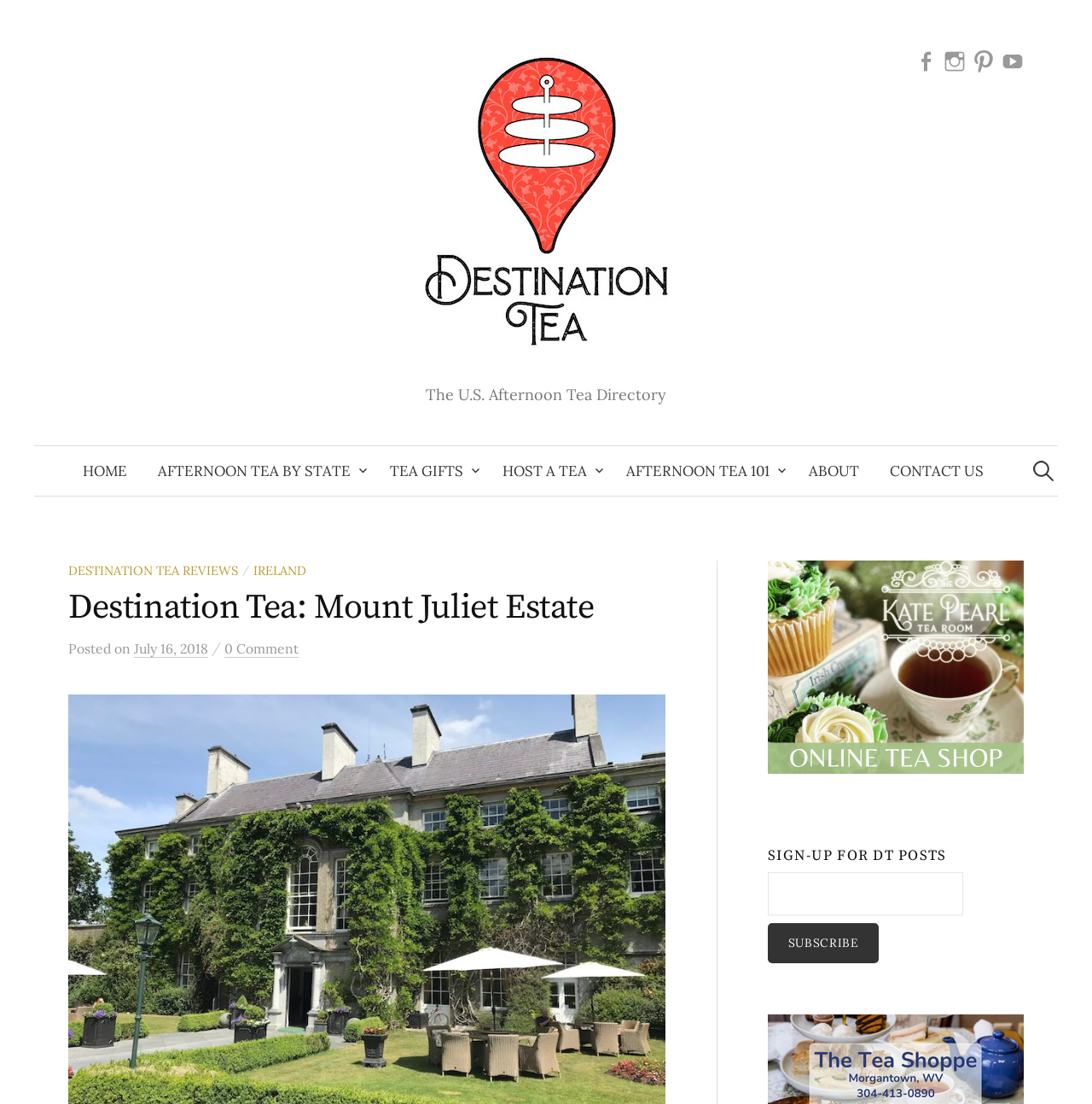Locate the headline of the webpage and generate its content.

Destination Tea: Mount Juliet Estate